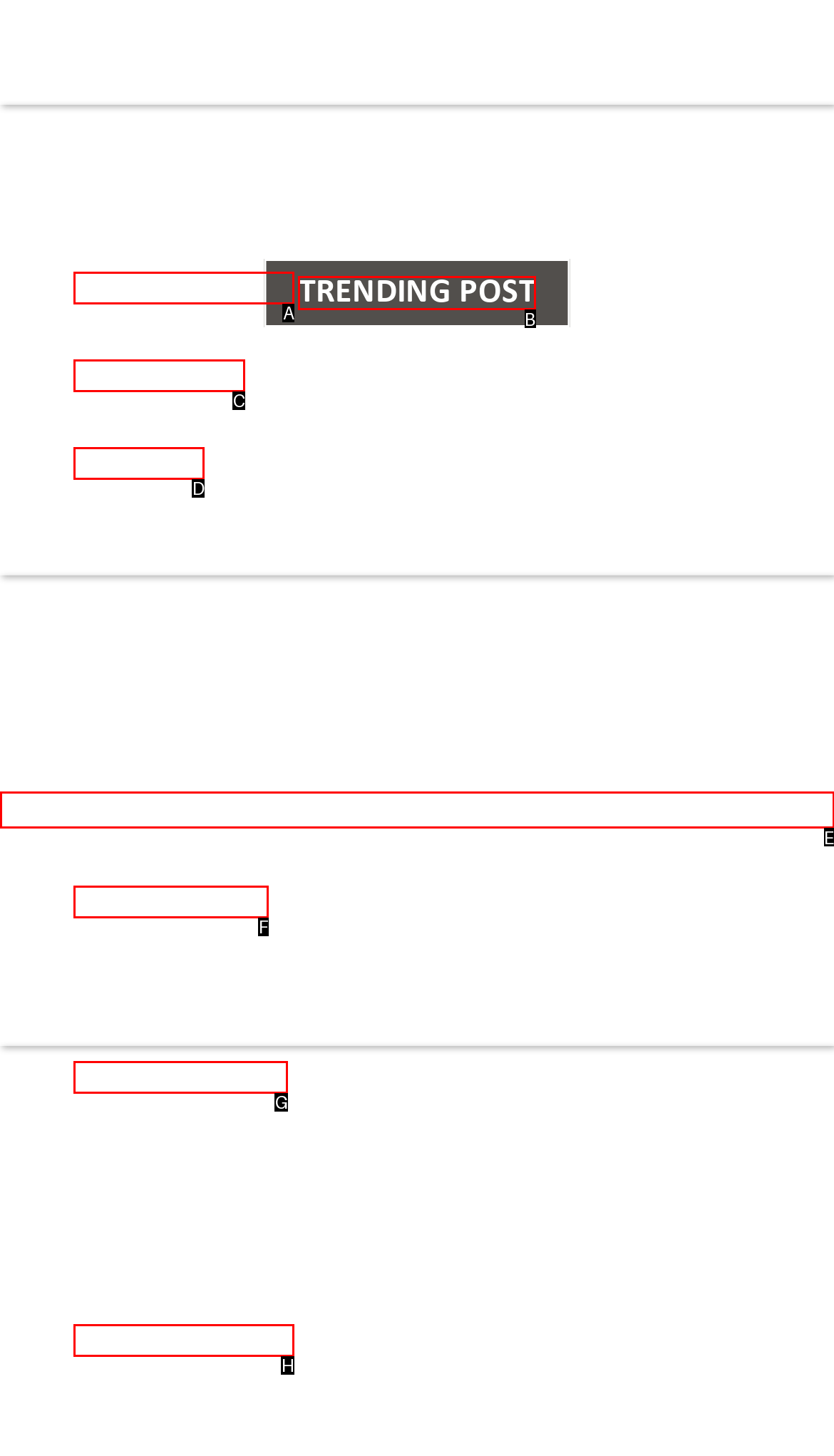Which HTML element should be clicked to complete the following task: Check TRENDING POST?
Answer with the letter corresponding to the correct choice.

B